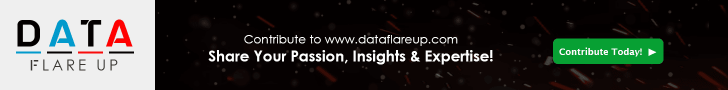Provide a one-word or short-phrase response to the question:
What is the main message of the banner?

Contribute to Data Flare Up